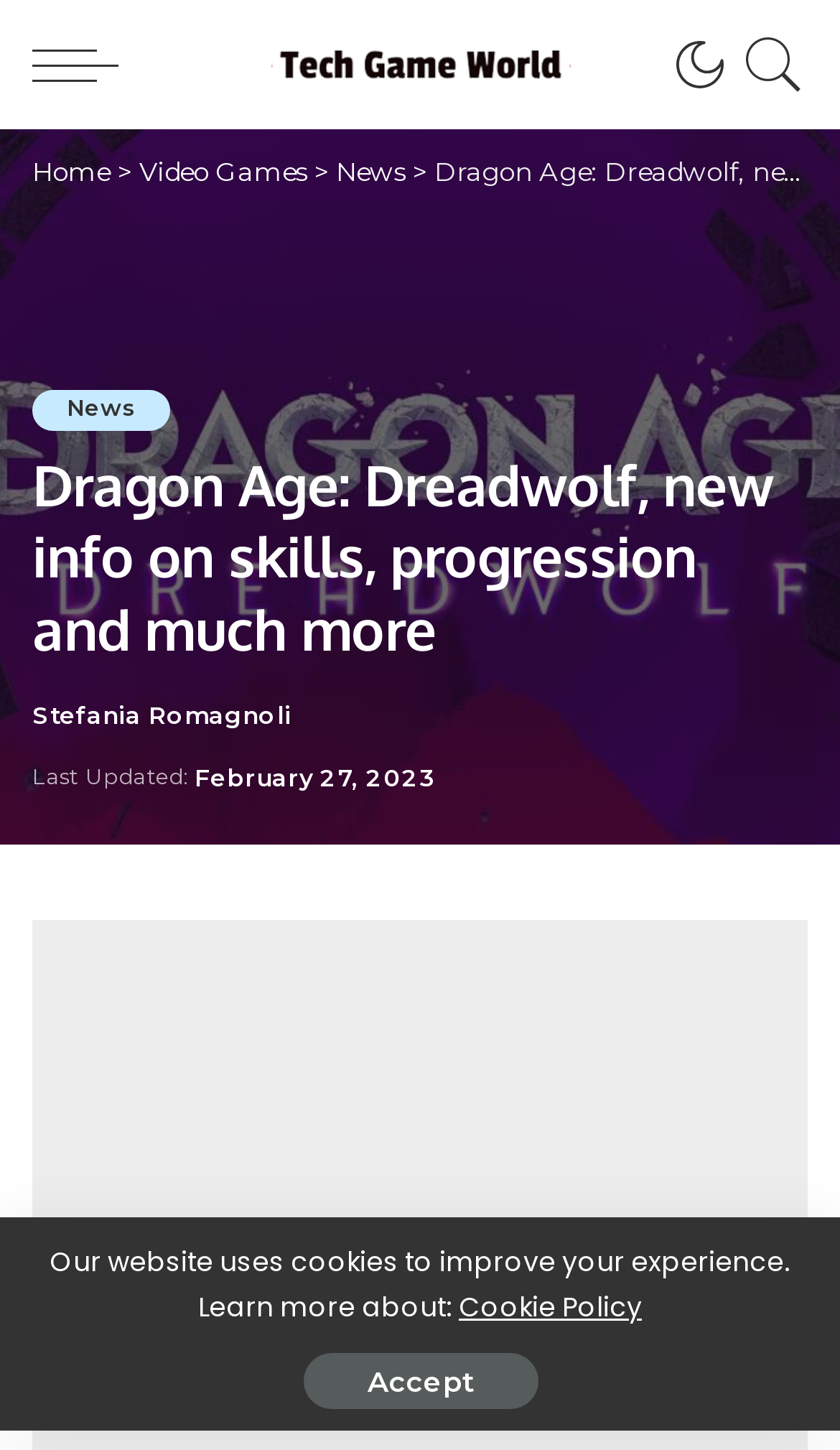What is the name of the video game discussed in the article?
Examine the screenshot and reply with a single word or phrase.

Dragon Age: Dreadwolf